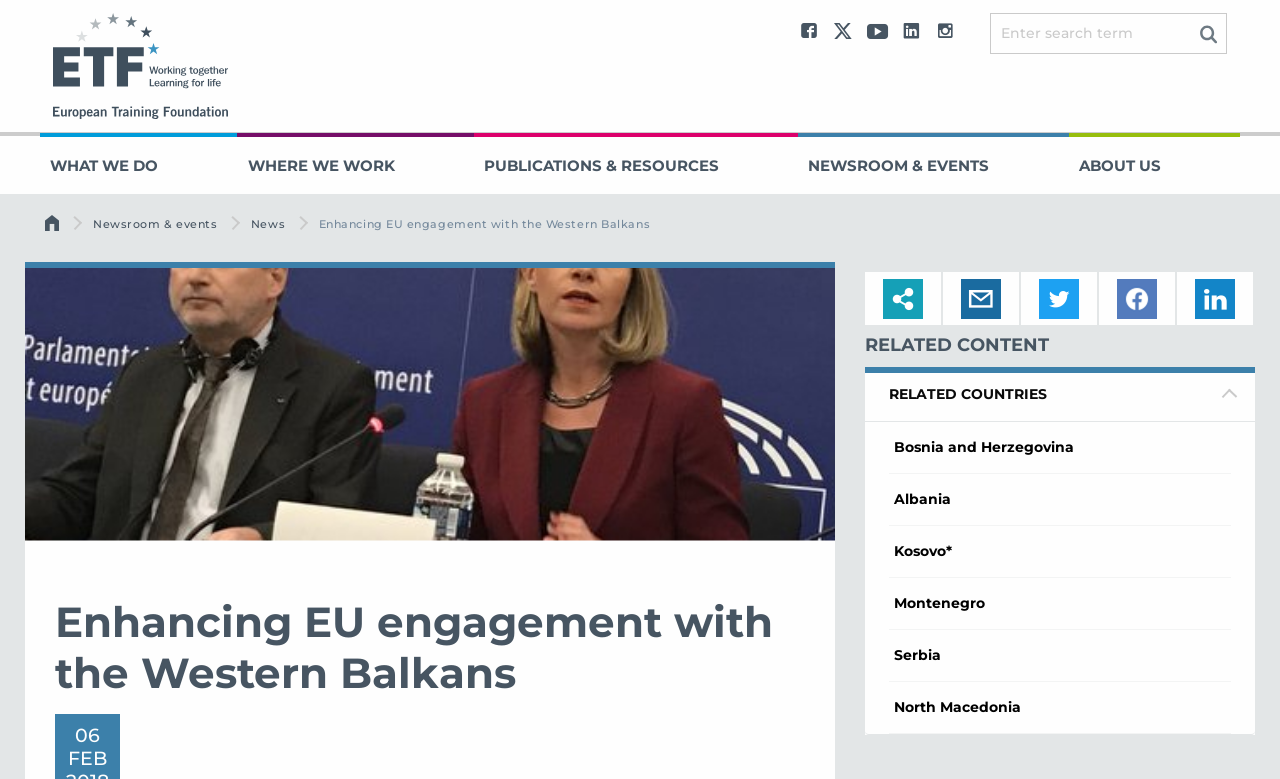Please identify the bounding box coordinates of the region to click in order to complete the task: "Search for something". The coordinates must be four float numbers between 0 and 1, specified as [left, top, right, bottom].

[0.931, 0.018, 0.958, 0.068]